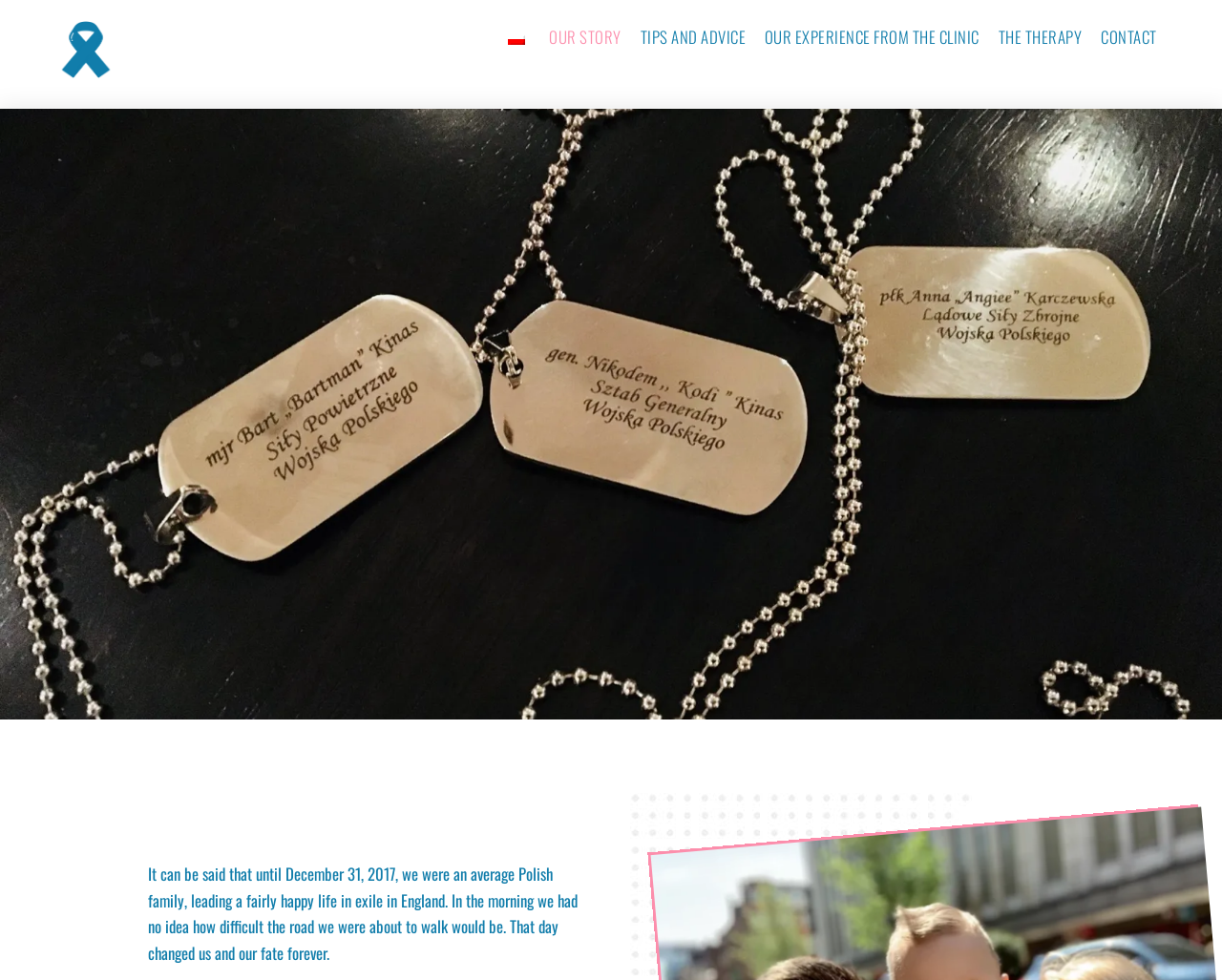What is the first sentence of the main text?
Based on the visual content, answer with a single word or a brief phrase.

It can be said that until December 31, 2017, we were an average Polish family